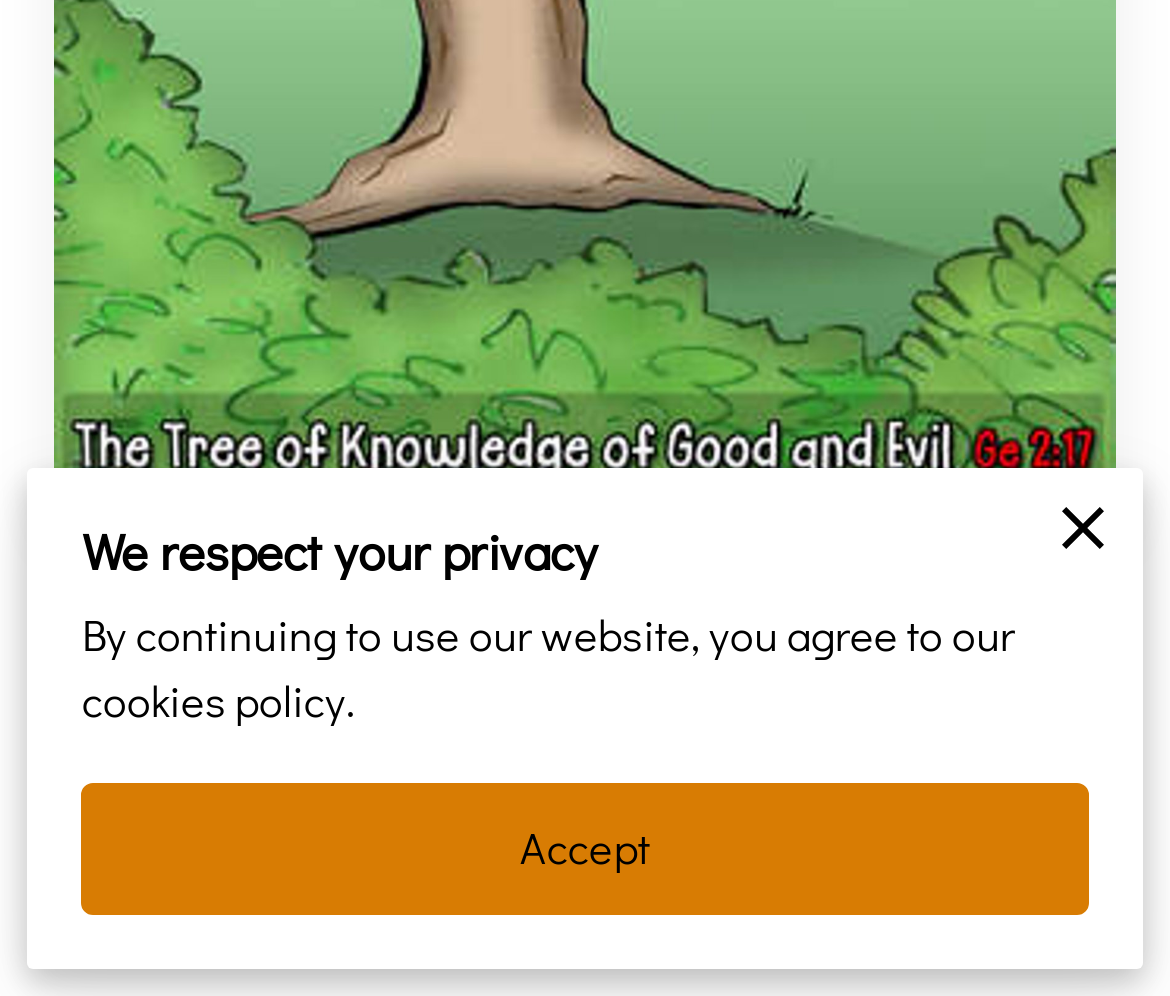Determine the bounding box coordinates for the UI element matching this description: "Accept".

[0.07, 0.787, 0.93, 0.917]